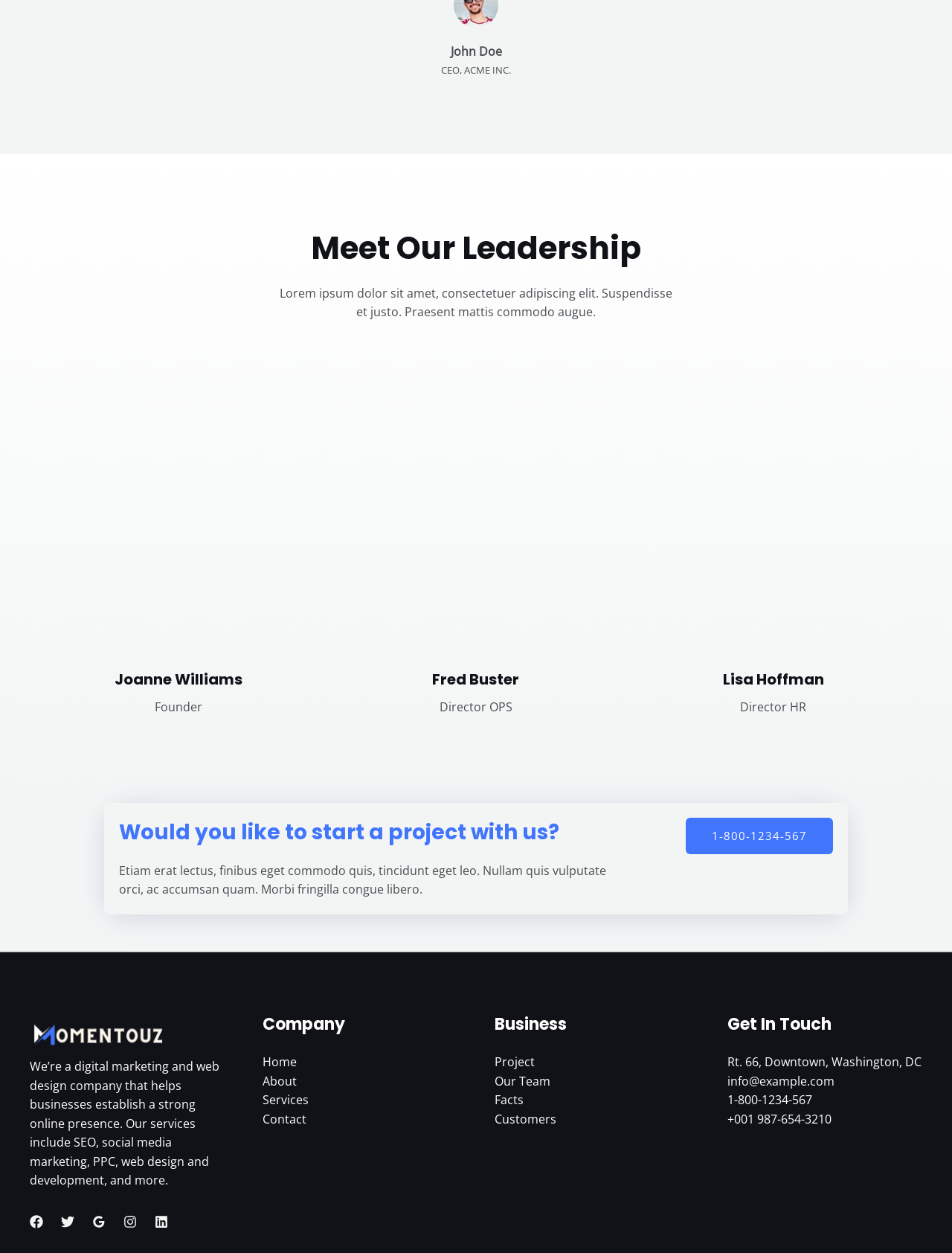What is the name of the CEO of ACME INC.?
Answer the question with a detailed explanation, including all necessary information.

The CEO's name is mentioned in the first StaticText element, which is 'John Doe', indicating that he is the CEO of ACME INC.